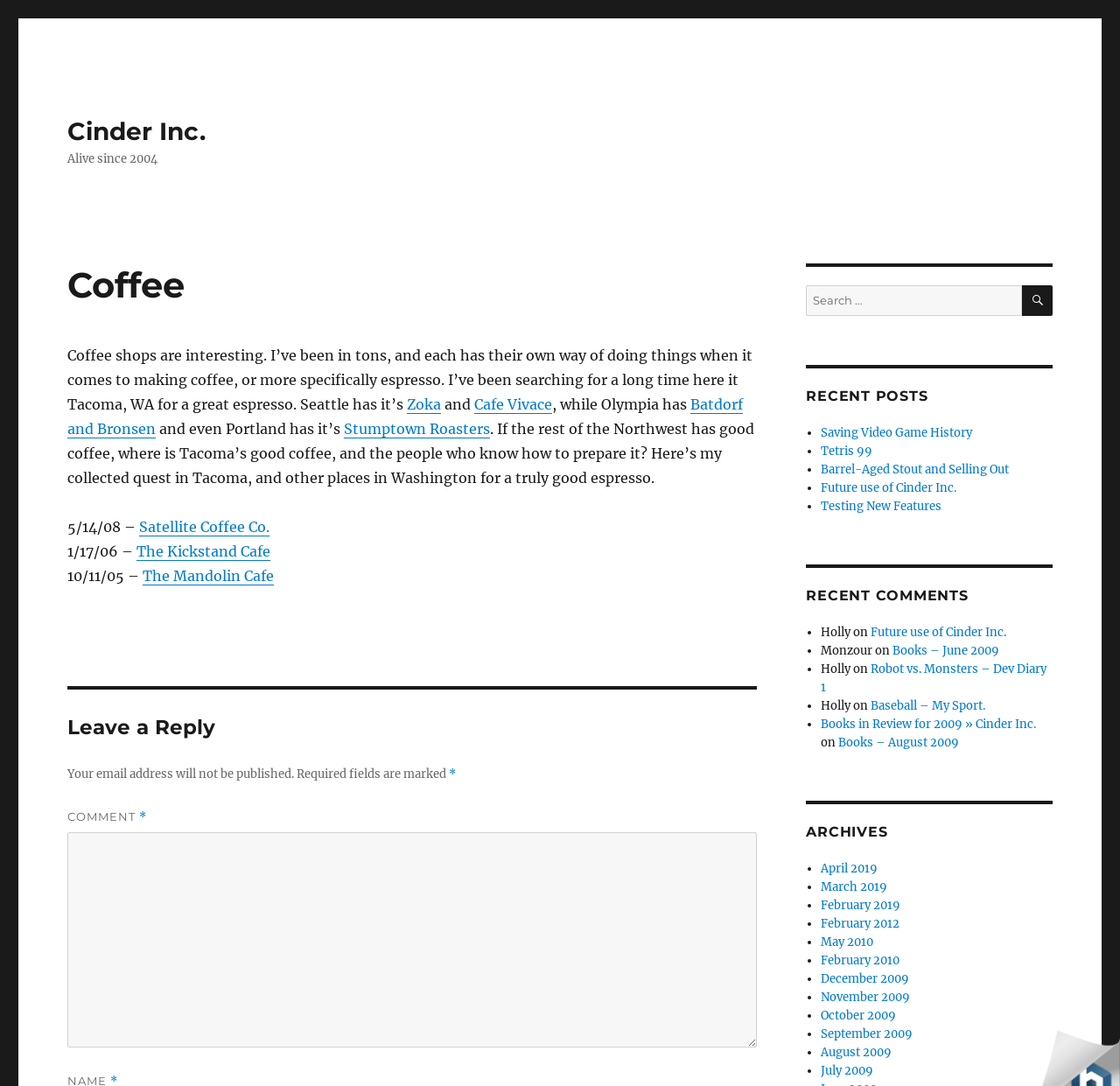How many months are listed in the 'Archives' section?
Provide a detailed answer to the question using information from the image.

The 'Archives' section can be found by looking at the heading element with the text 'ARCHIVES'. This section has 9 list items, each containing a link to a specific month. Therefore, there are 9 months listed in the 'Archives' section.